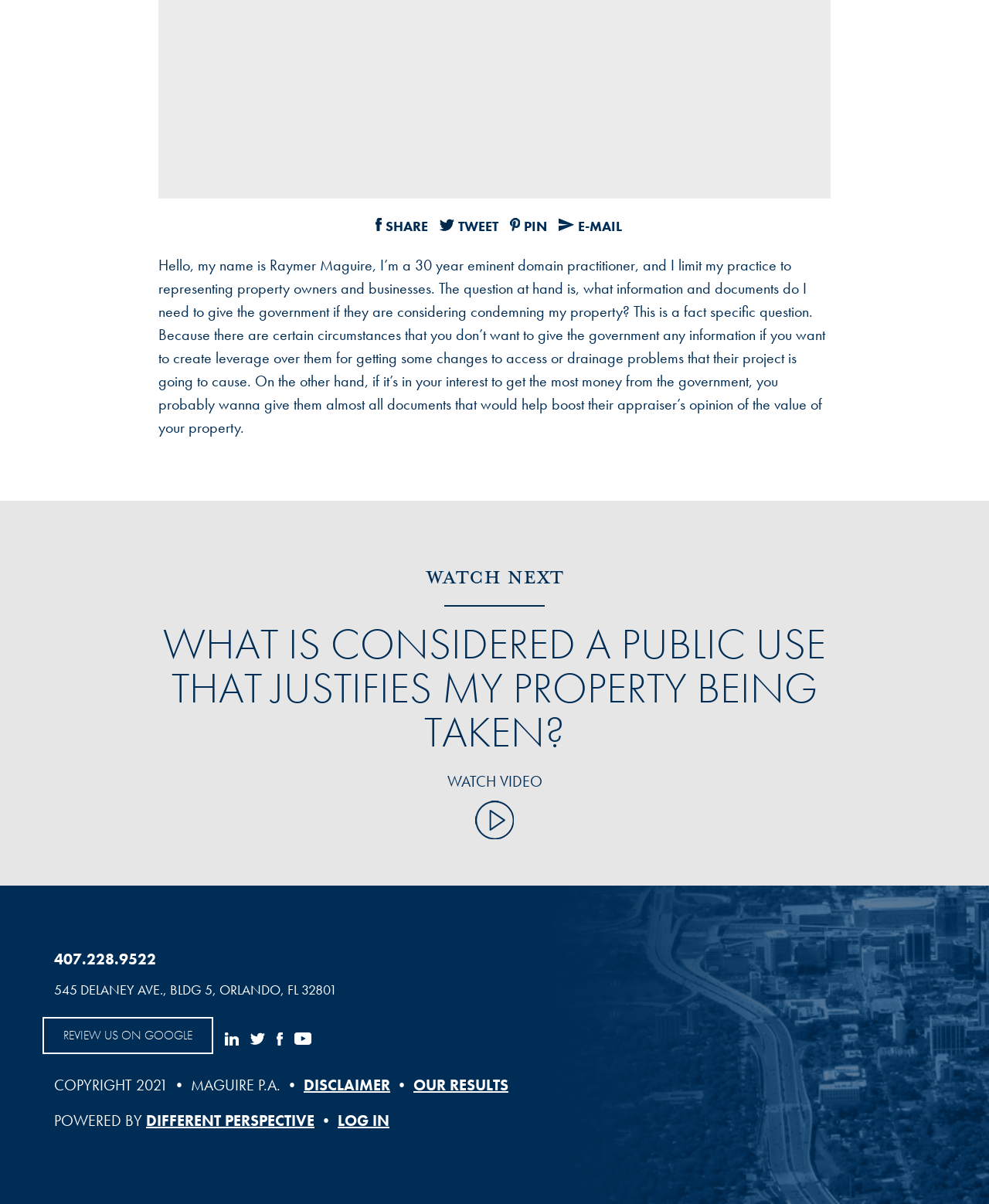Please find the bounding box coordinates in the format (top-left x, top-left y, bottom-right x, bottom-right y) for the given element description. Ensure the coordinates are floating point numbers between 0 and 1. Description: Uncategorized

None